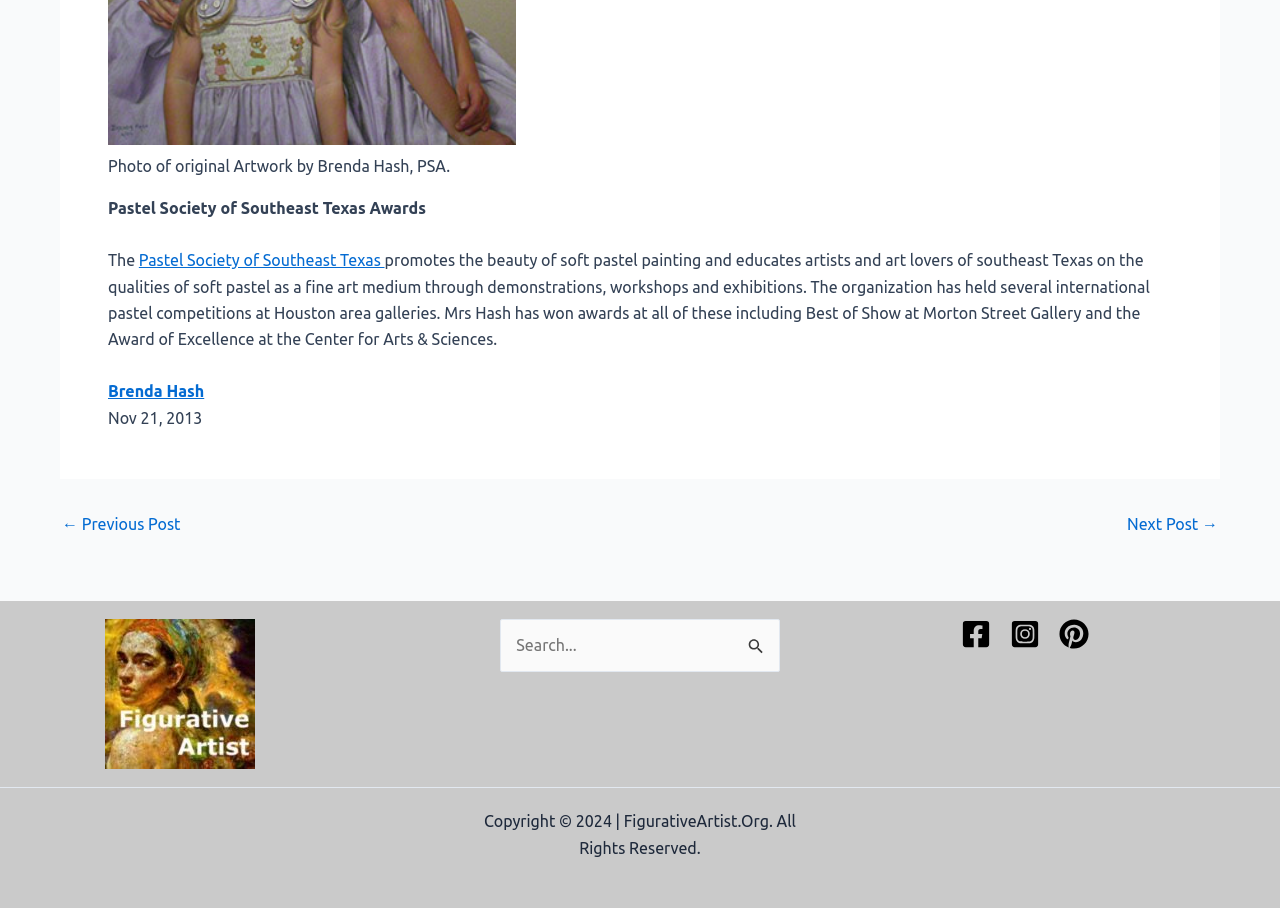Please specify the coordinates of the bounding box for the element that should be clicked to carry out this instruction: "View the next post". The coordinates must be four float numbers between 0 and 1, formatted as [left, top, right, bottom].

[0.88, 0.568, 0.952, 0.586]